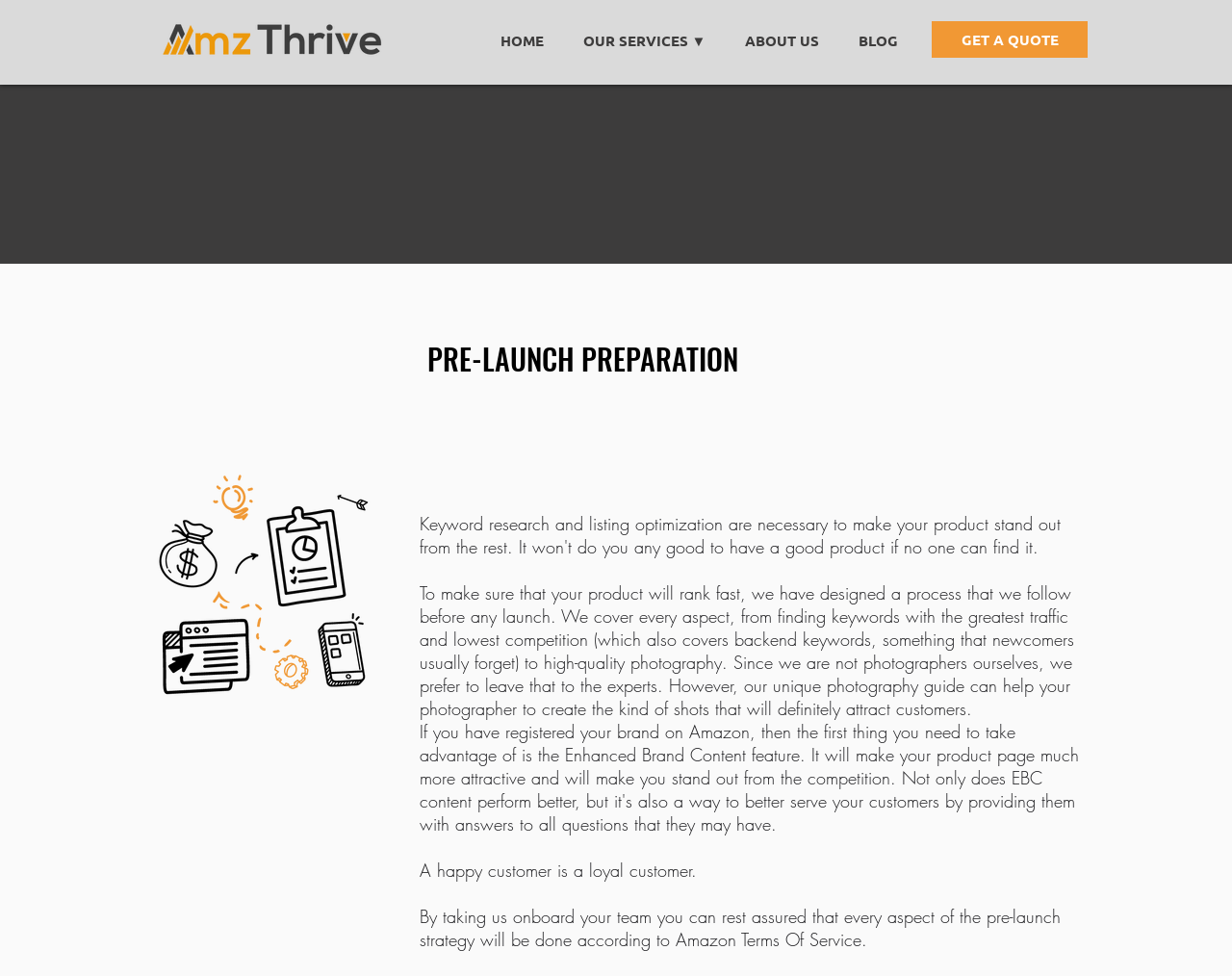Using the given description, provide the bounding box coordinates formatted as (top-left x, top-left y, bottom-right x, bottom-right y), with all values being floating point numbers between 0 and 1. Description: GET A QUOTE

[0.756, 0.022, 0.883, 0.059]